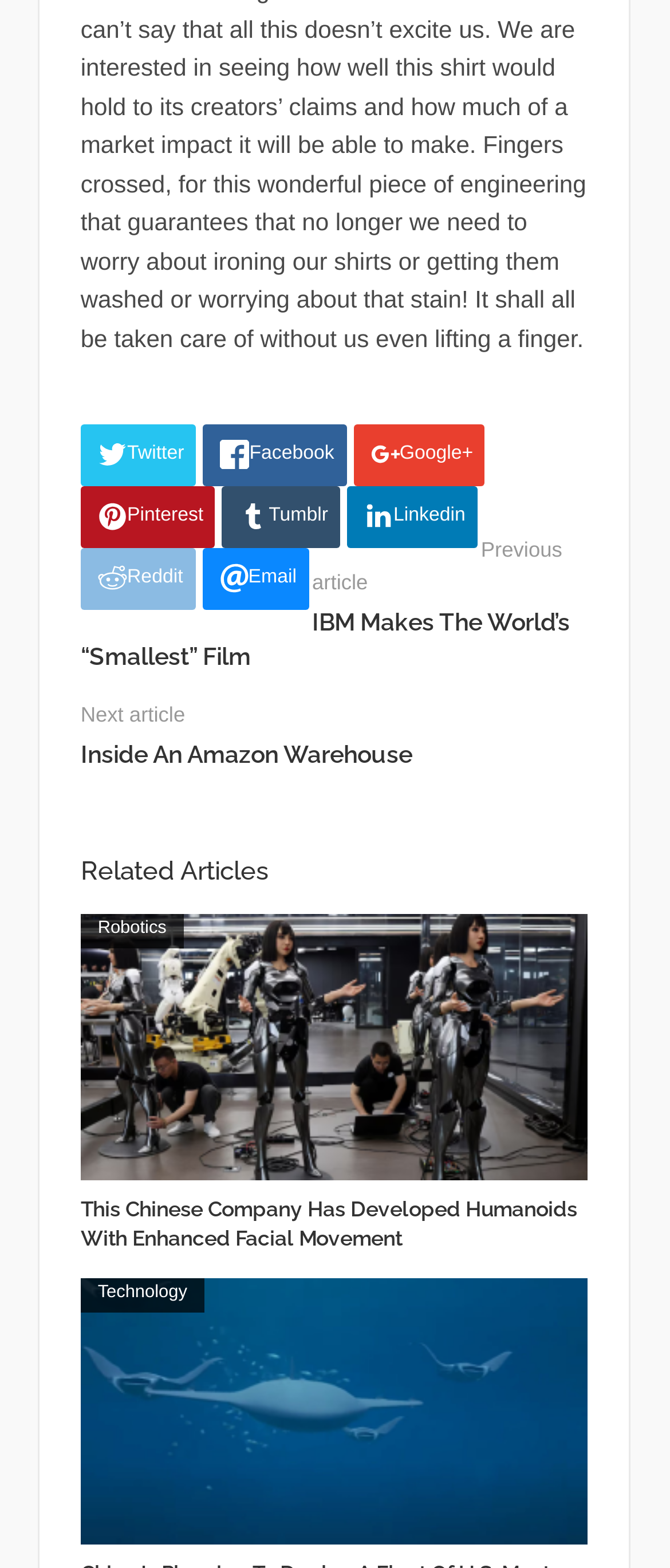Provide a one-word or one-phrase answer to the question:
What is the first social media platform listed?

Twitter